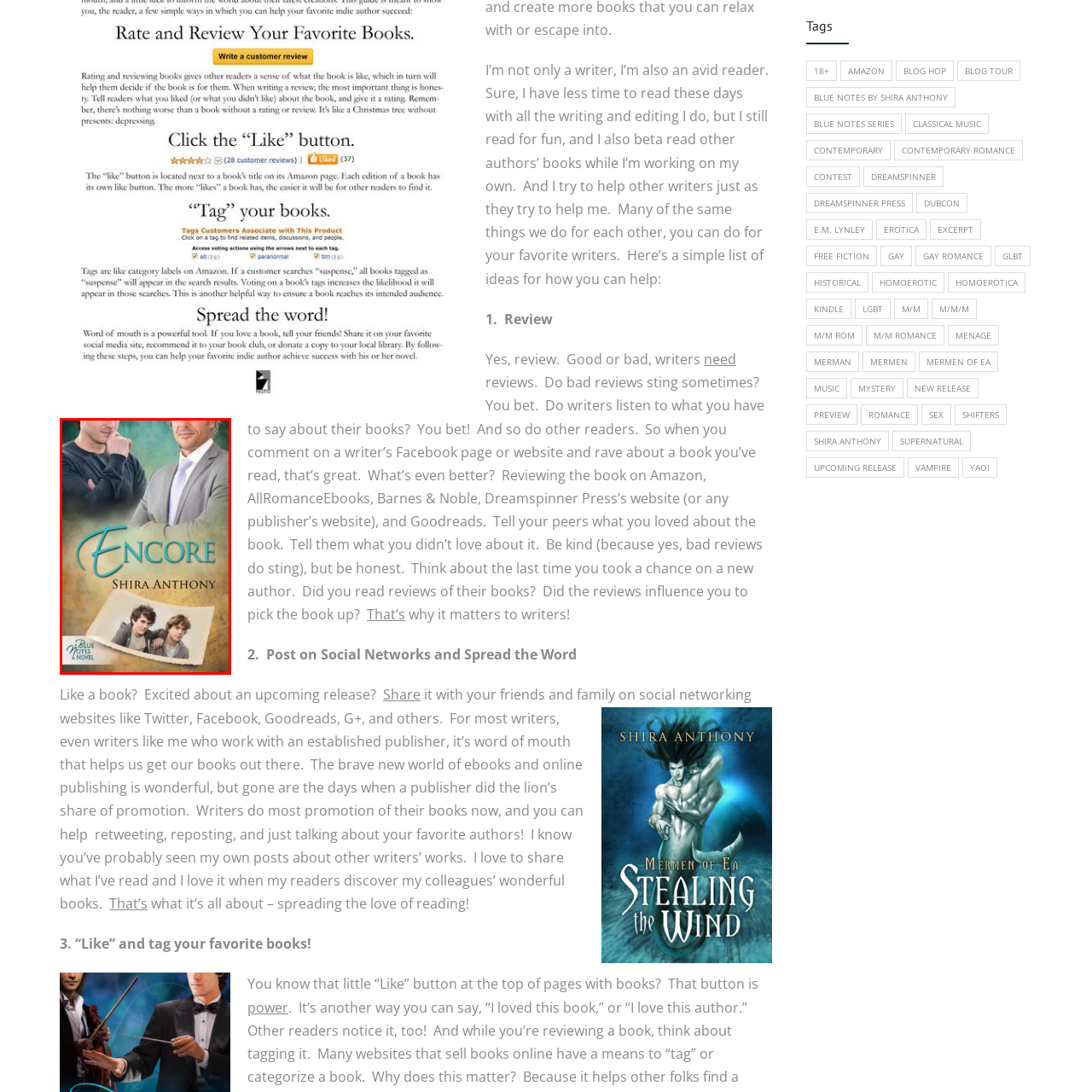How many male figures are in the foreground?
Study the image within the red bounding box and deliver a detailed answer.

There are two male figures in the foreground of the image, one leaning in a contemplative pose and the other standing confidently in a suit, suggesting a contrast of personalities.